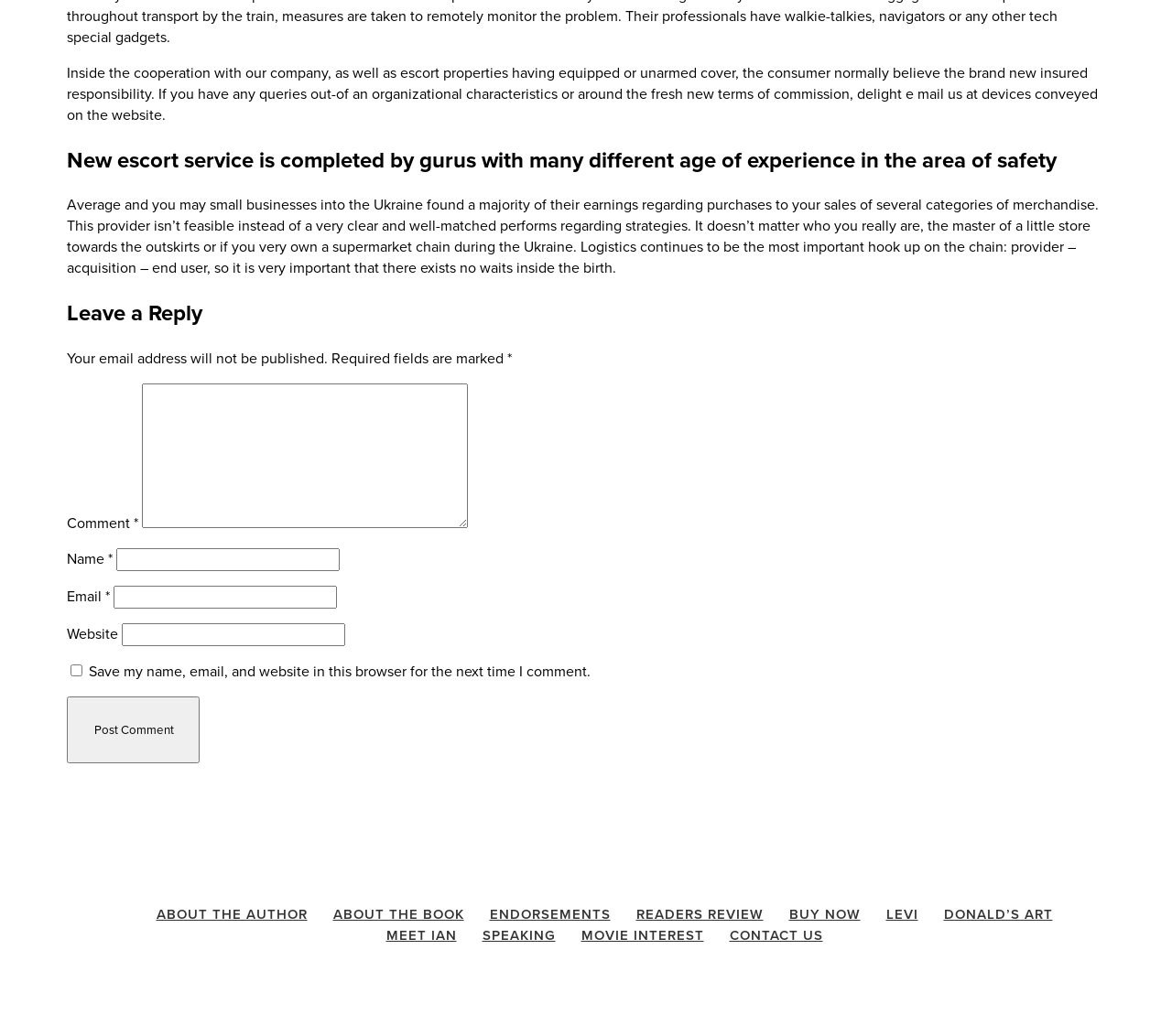Show the bounding box coordinates for the HTML element described as: "ABOUT THE BOOK".

[0.275, 0.862, 0.405, 0.903]